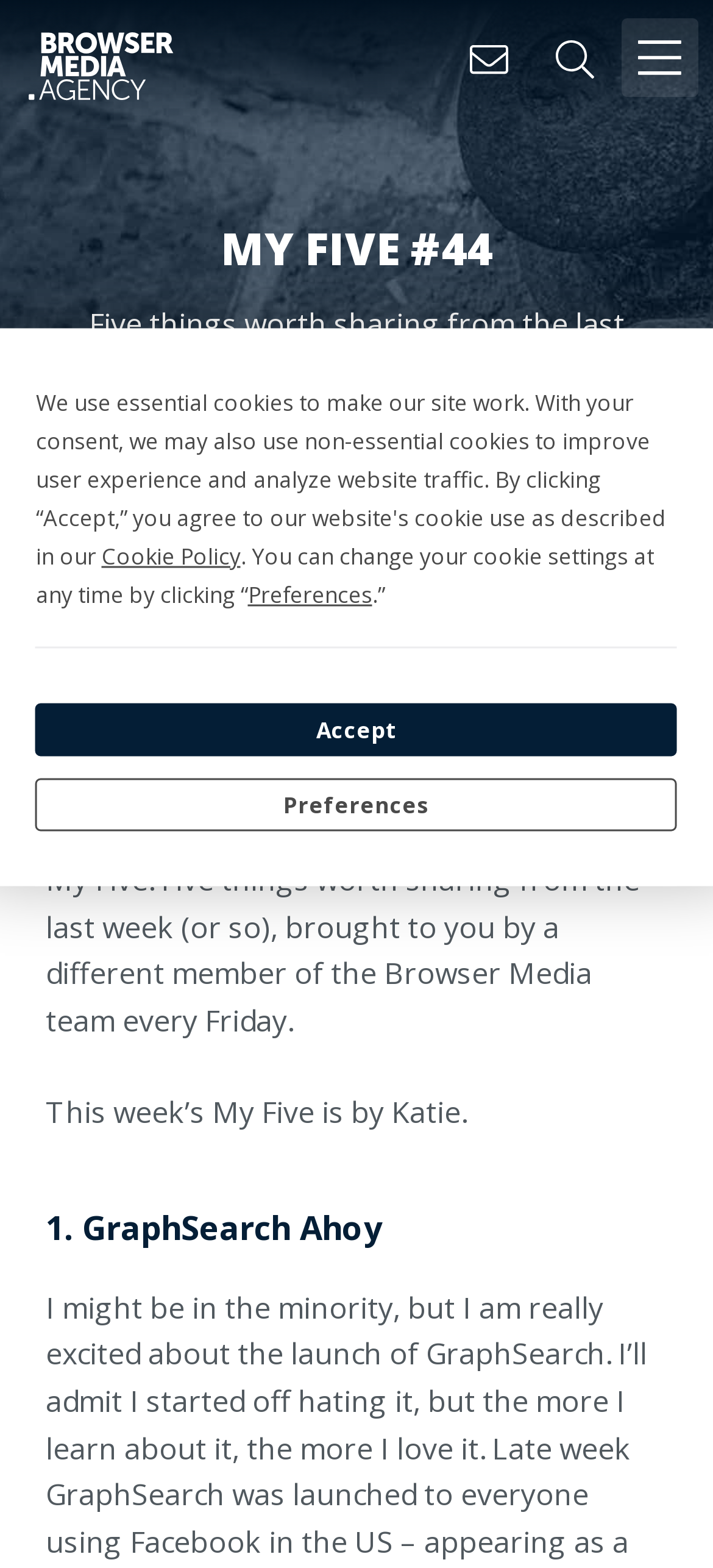Can you show the bounding box coordinates of the region to click on to complete the task described in the instruction: "read My Five"?

[0.119, 0.402, 0.247, 0.424]